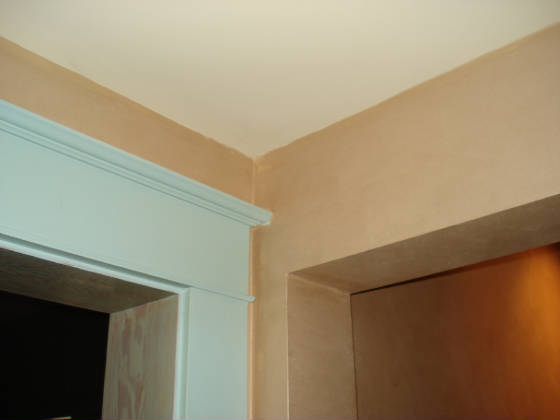Provide a comprehensive description of the image.

This image presents a close-up view of an interior corner that showcases the freshly finished plasterwork. The smooth, light taupe finish contrasts beautifully with the pale blue trim of the doorframe on the left. The ceiling, painted in a lighter shade, helps to create an airy feel in the space. This corner is part of a larger renovation project, emphasizing consistency in color and texture throughout the adjacent areas, particularly in relation to the existing trim color. The polished look not only enhances the aesthetics but also contributes to a warm and inviting atmosphere in the hall area, reflecting careful attention to detail in the overall design.